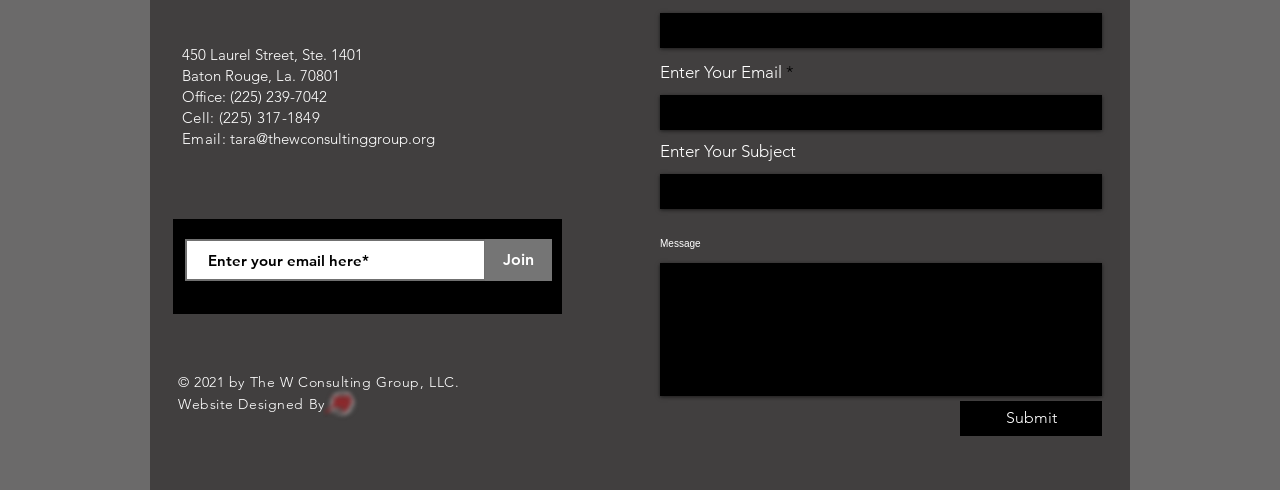Can you find the bounding box coordinates for the UI element given this description: "parent_node: Message"? Provide the coordinates as four float numbers between 0 and 1: [left, top, right, bottom].

[0.516, 0.537, 0.861, 0.808]